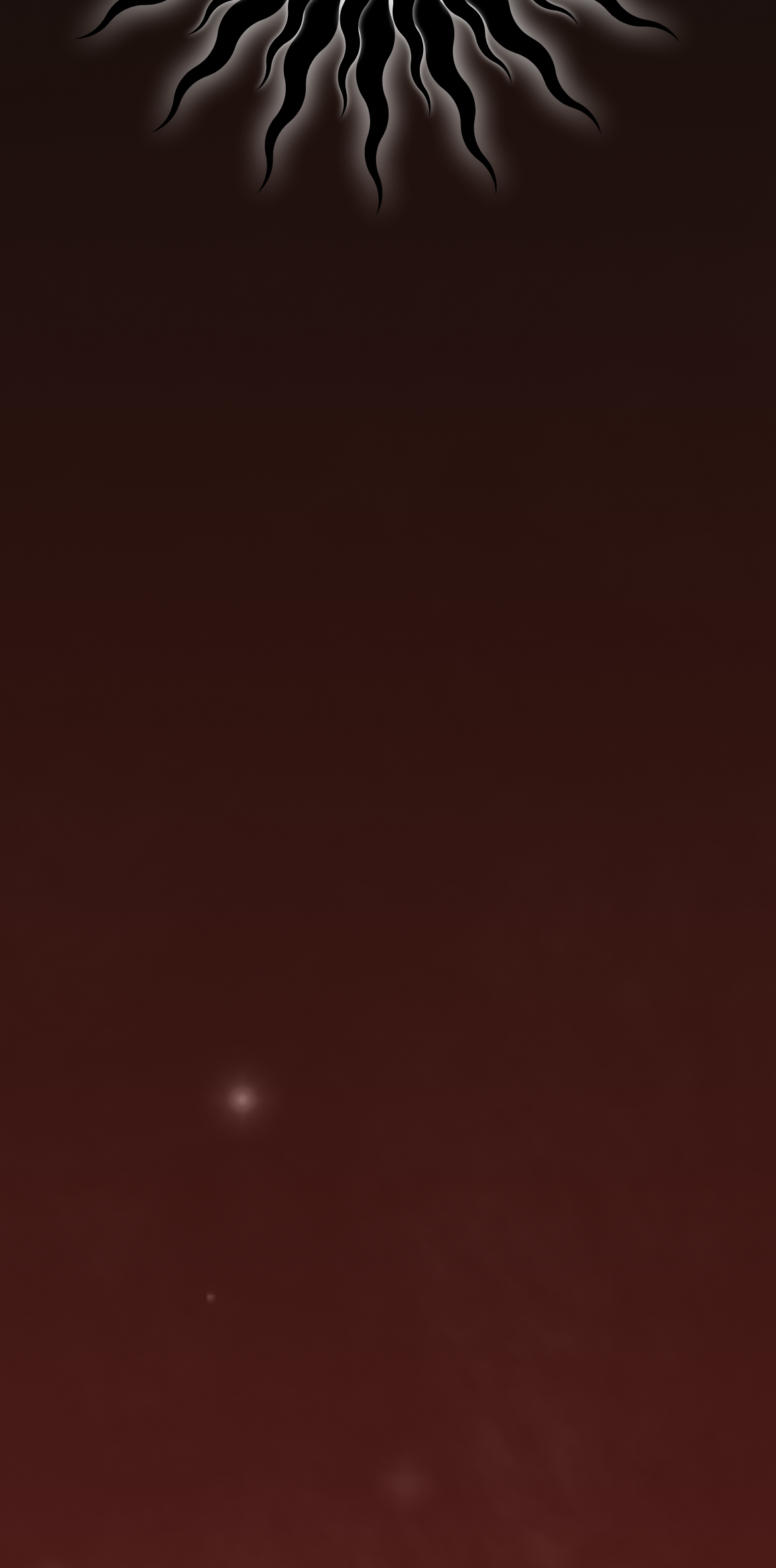What is the email address to contact for bookings?
Refer to the image and provide a thorough answer to the question.

I found the email address by looking at the links at the top of the page, and 'bookings@mythology-live.com' is the one that seems to be related to bookings.